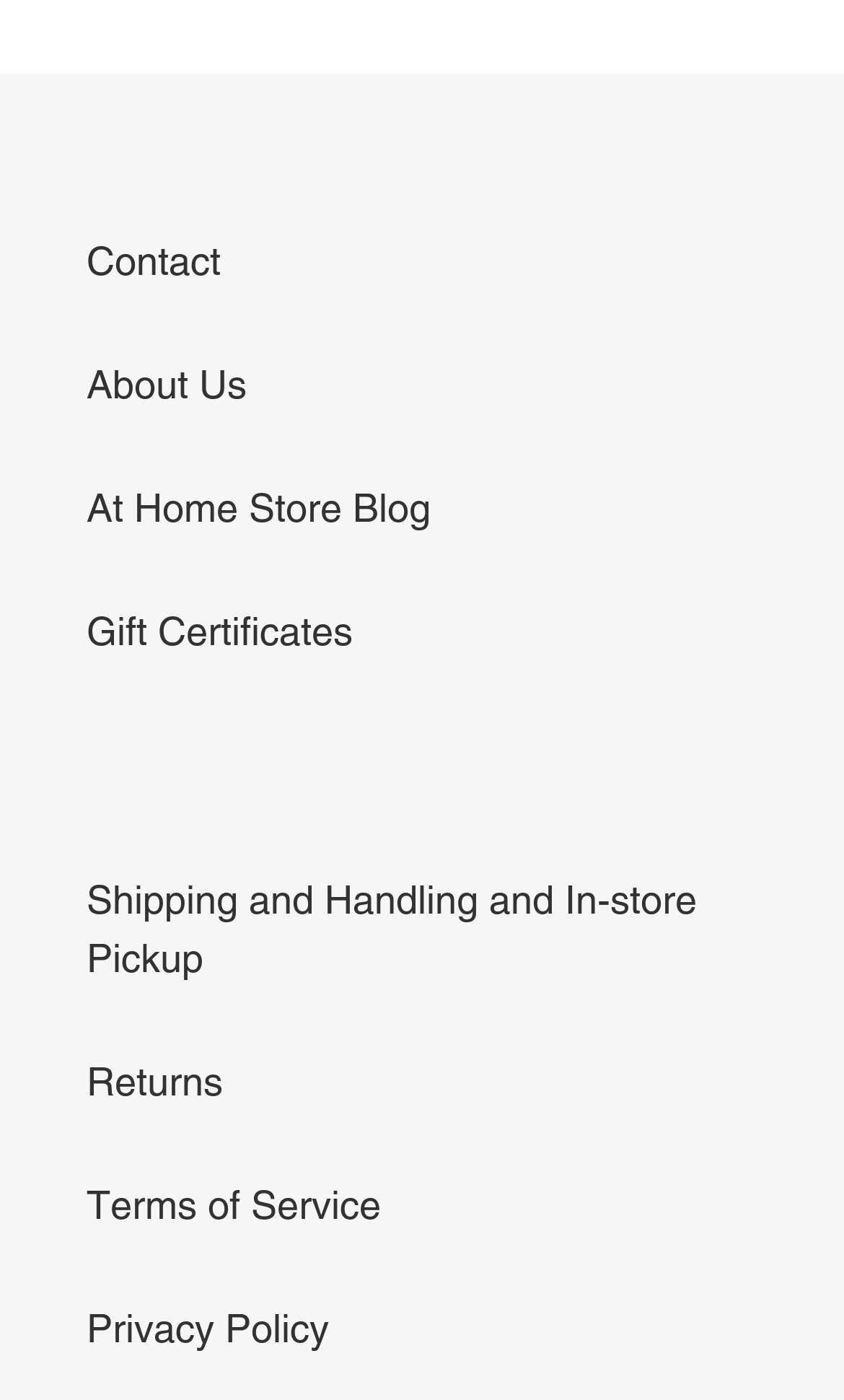Mark the bounding box of the element that matches the following description: "Terms of Service".

[0.103, 0.845, 0.451, 0.877]